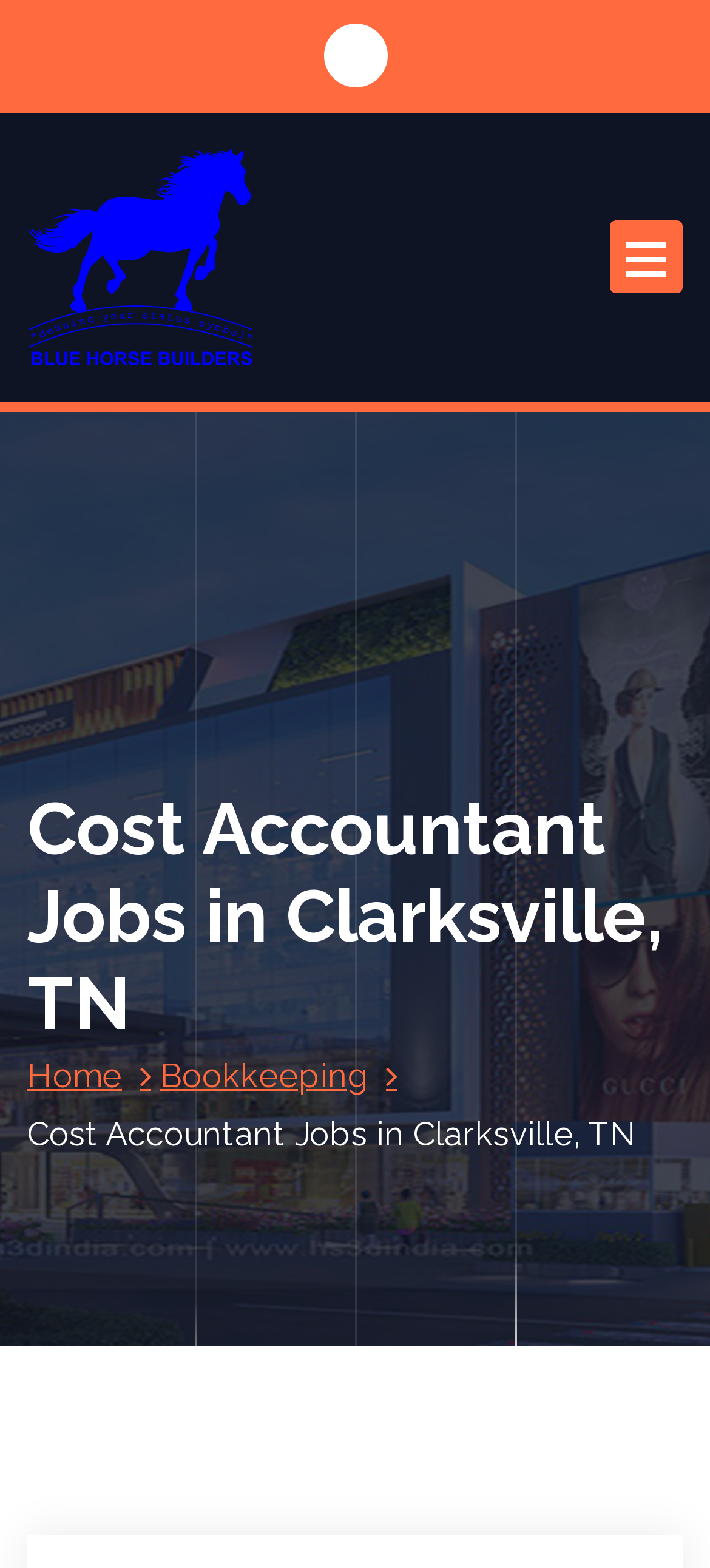What is the category of the job?
Provide an in-depth and detailed explanation in response to the question.

The category of the job can be inferred from the link elements 'Bookkeeping' and 'Bookkeeping' which suggest that the job is related to bookkeeping.